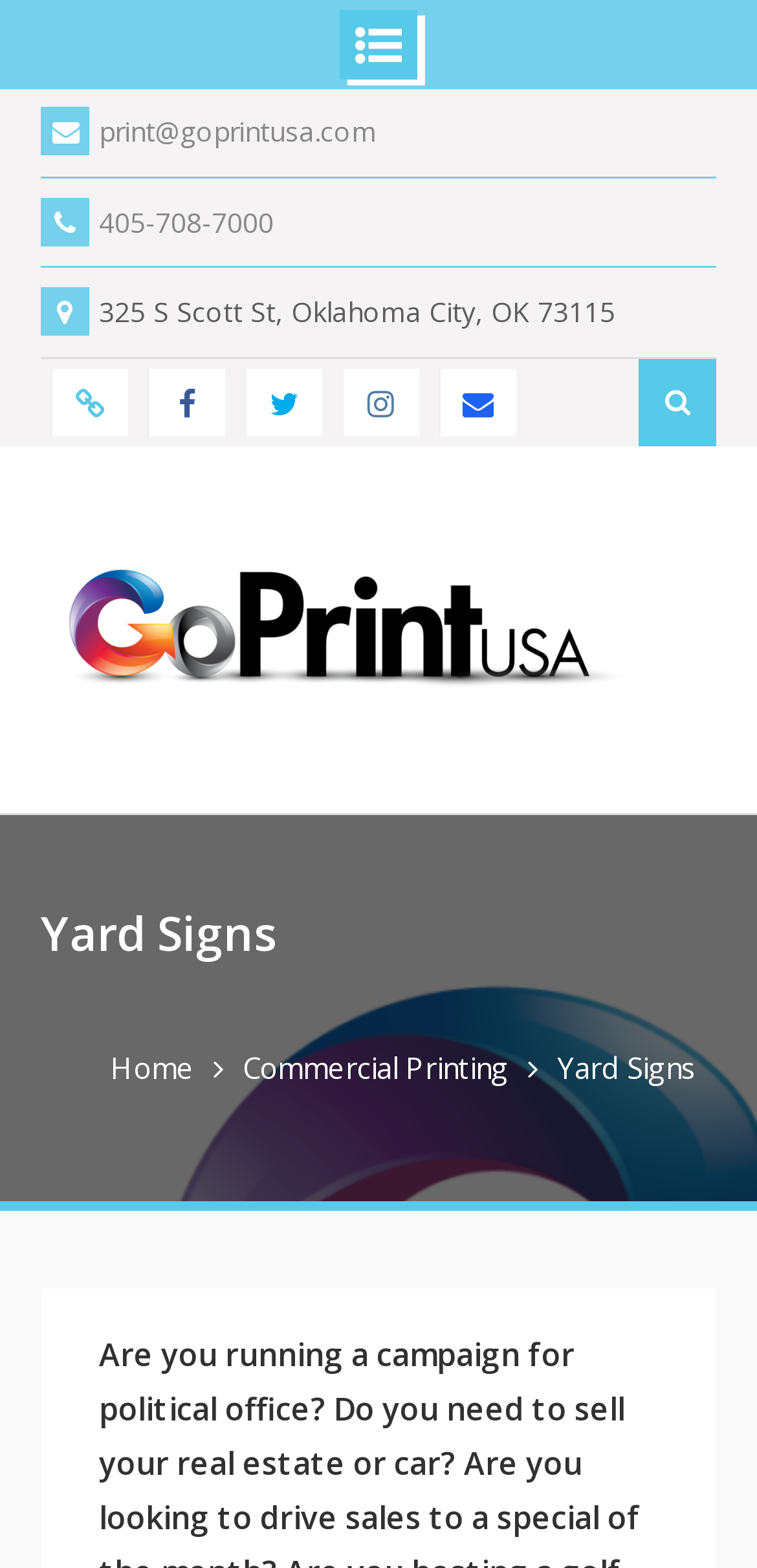What is the company's phone number?
Please provide a comprehensive and detailed answer to the question.

I found the company's phone number by looking at the links at the top of the page, where I saw '405-708-7000' listed as a contact method.